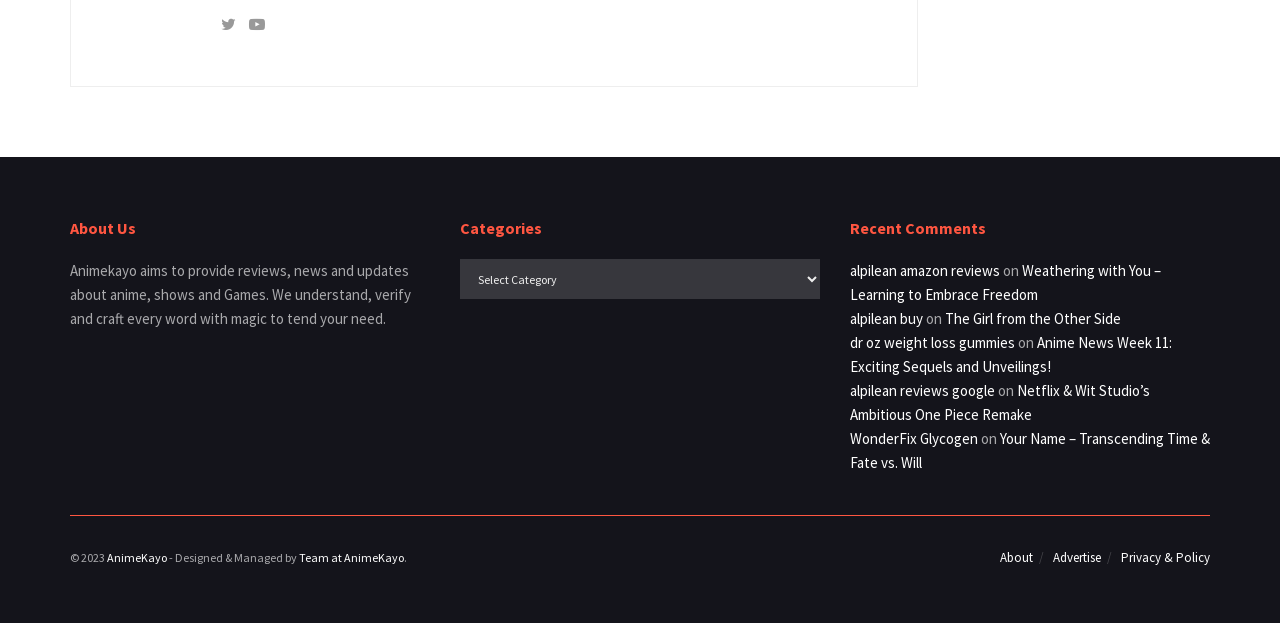What is the copyright year of this website?
Using the image, respond with a single word or phrase.

2023